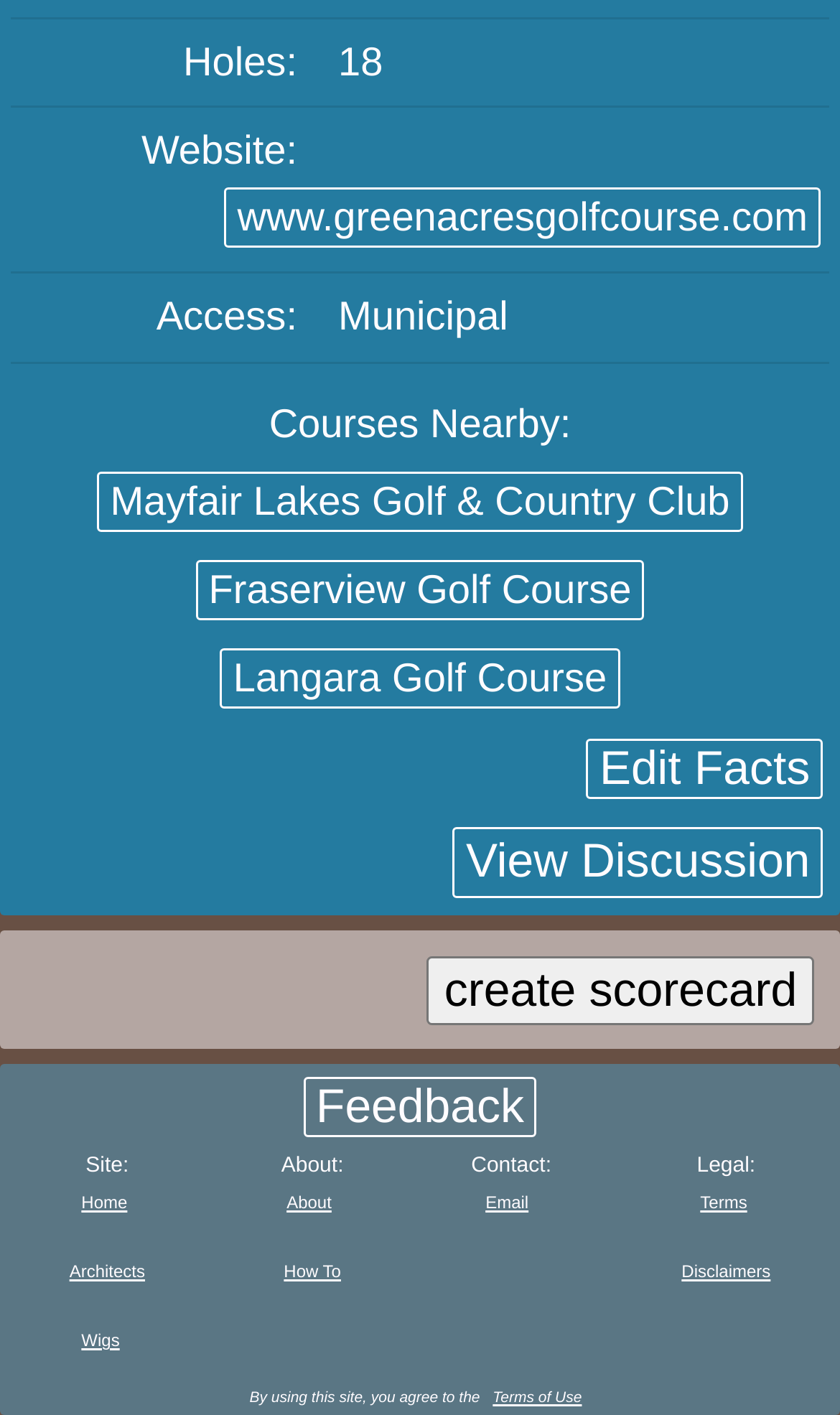How many holes does the golf course have?
Can you give a detailed and elaborate answer to the question?

The answer can be found by looking at the 'Holes:' section at the top of the webpage, which displays the number 18.